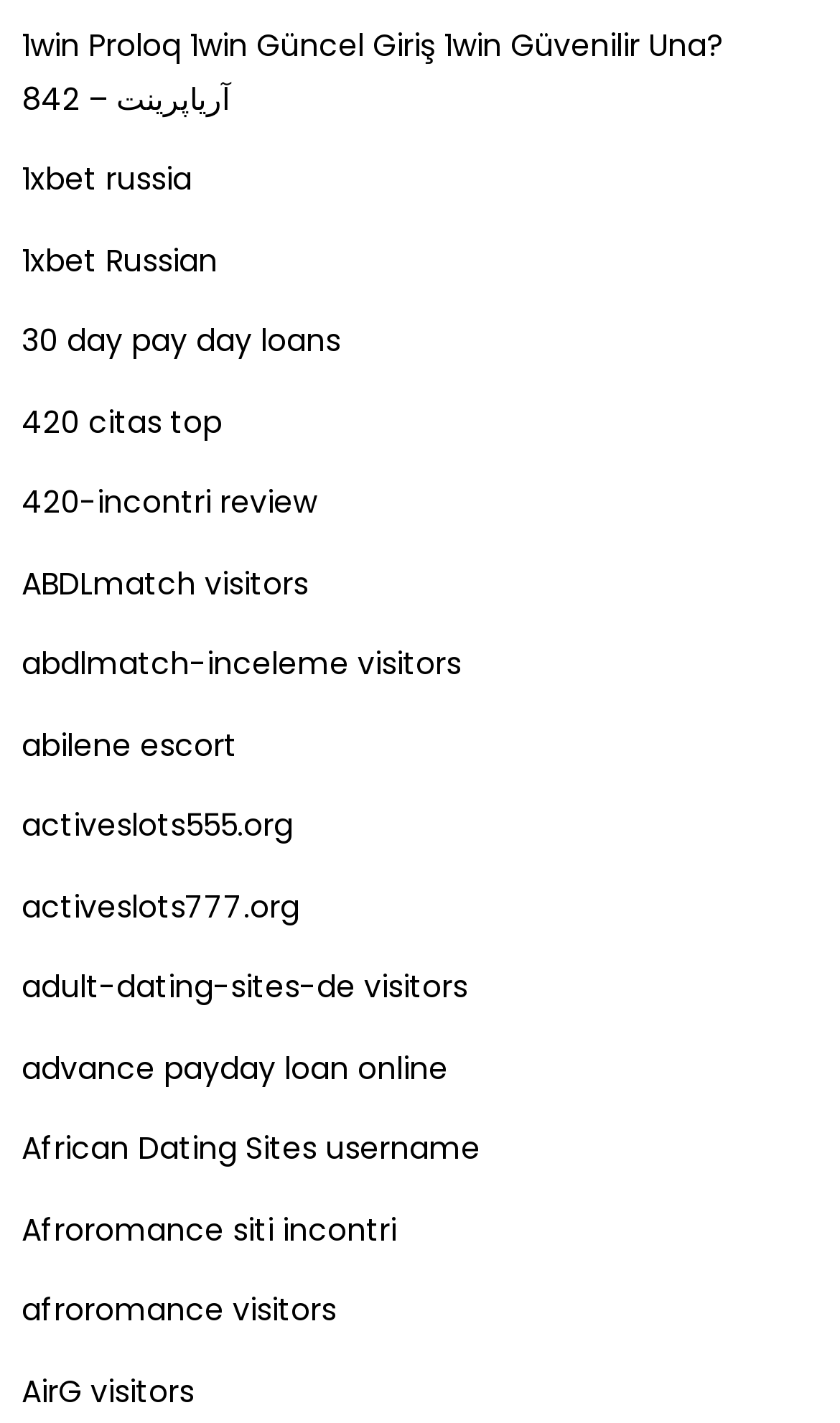Respond to the question below with a single word or phrase:
What is the purpose of the webpage?

Providing links to various websites